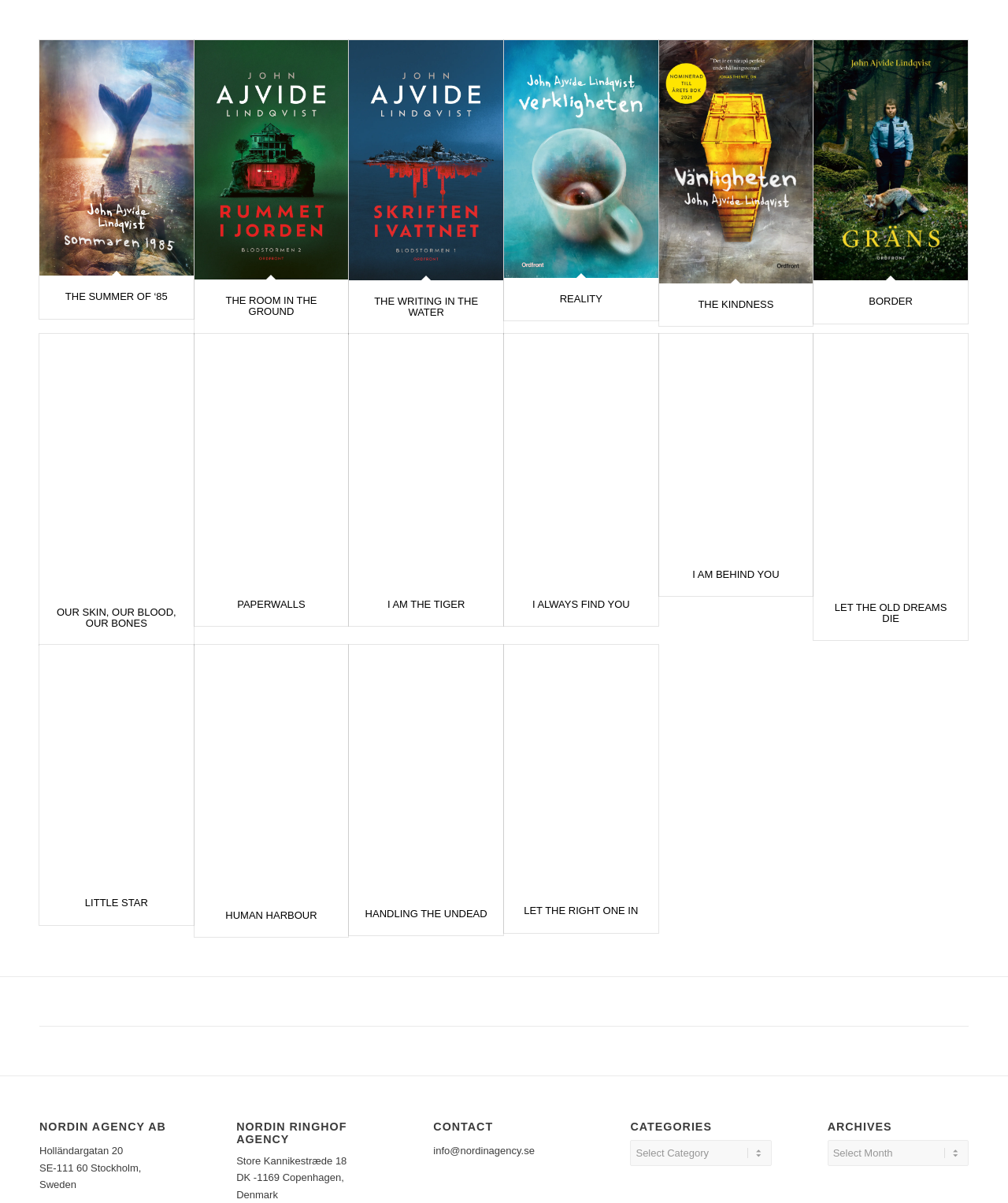Provide the bounding box coordinates of the HTML element described by the text: "parent_node: BORDER title="BORDER"". The coordinates should be in the format [left, top, right, bottom] with values between 0 and 1.

[0.807, 0.033, 0.96, 0.233]